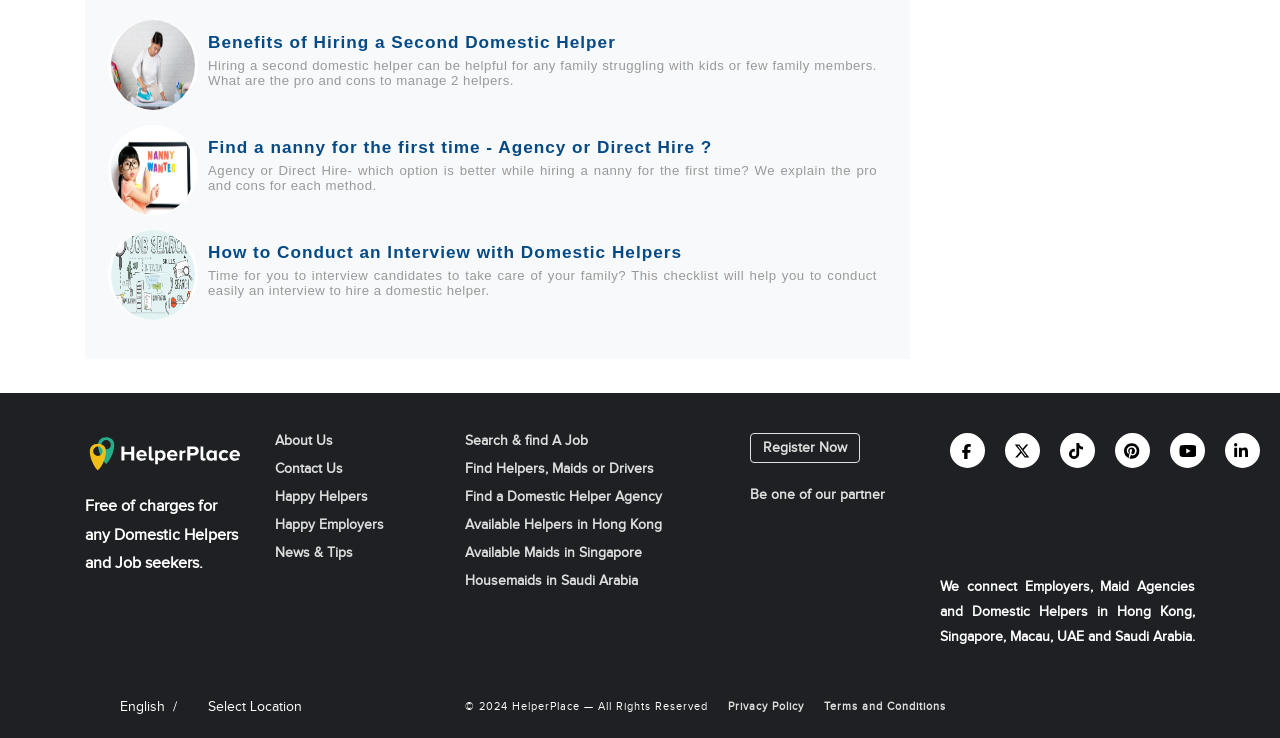Indicate the bounding box coordinates of the element that must be clicked to execute the instruction: "Click the 'About Us' link". The coordinates should be given as four float numbers between 0 and 1, i.e., [left, top, right, bottom].

[0.215, 0.587, 0.26, 0.608]